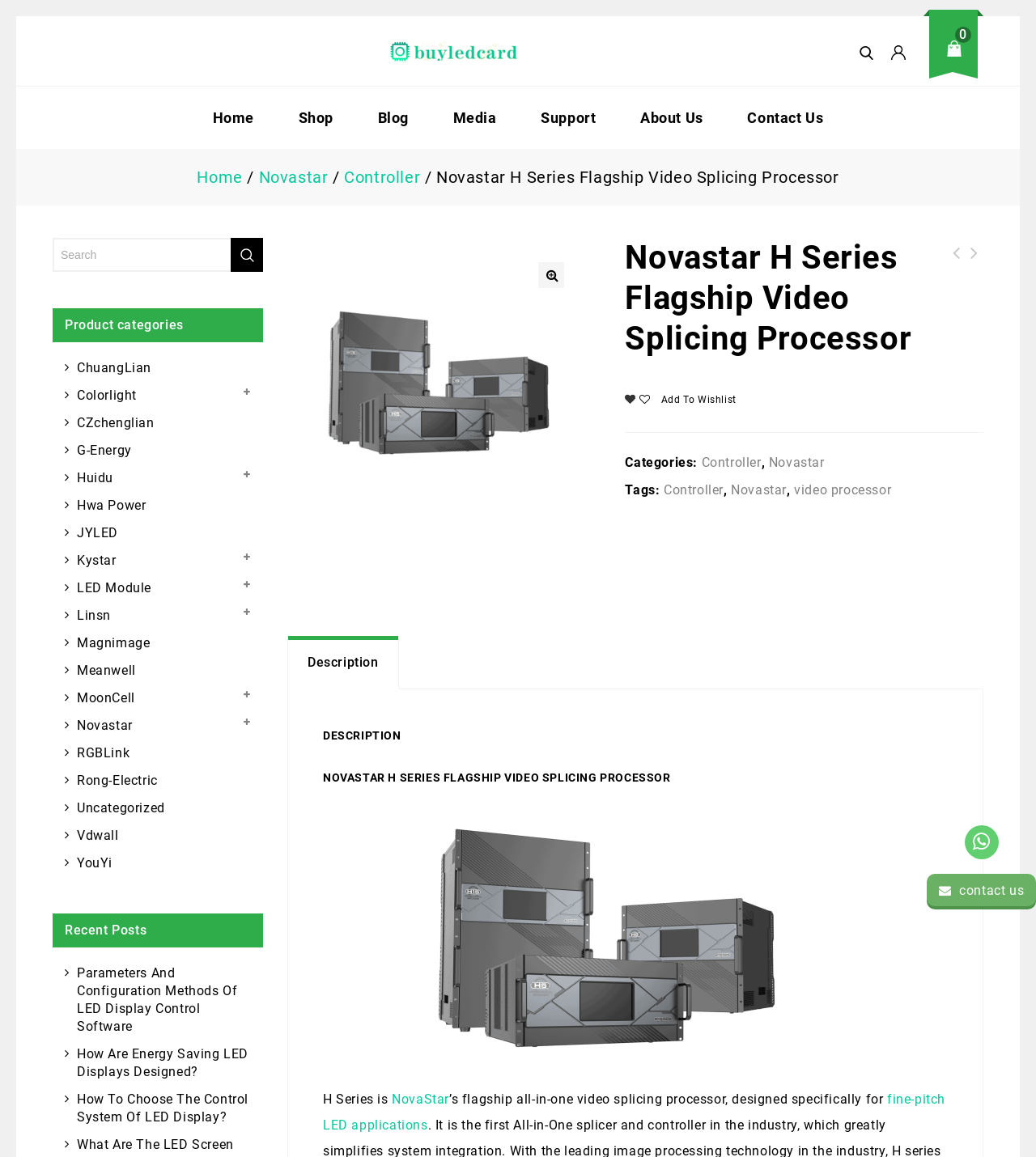Pinpoint the bounding box coordinates of the clickable element needed to complete the instruction: "Search for a product". The coordinates should be provided as four float numbers between 0 and 1: [left, top, right, bottom].

[0.051, 0.206, 0.225, 0.235]